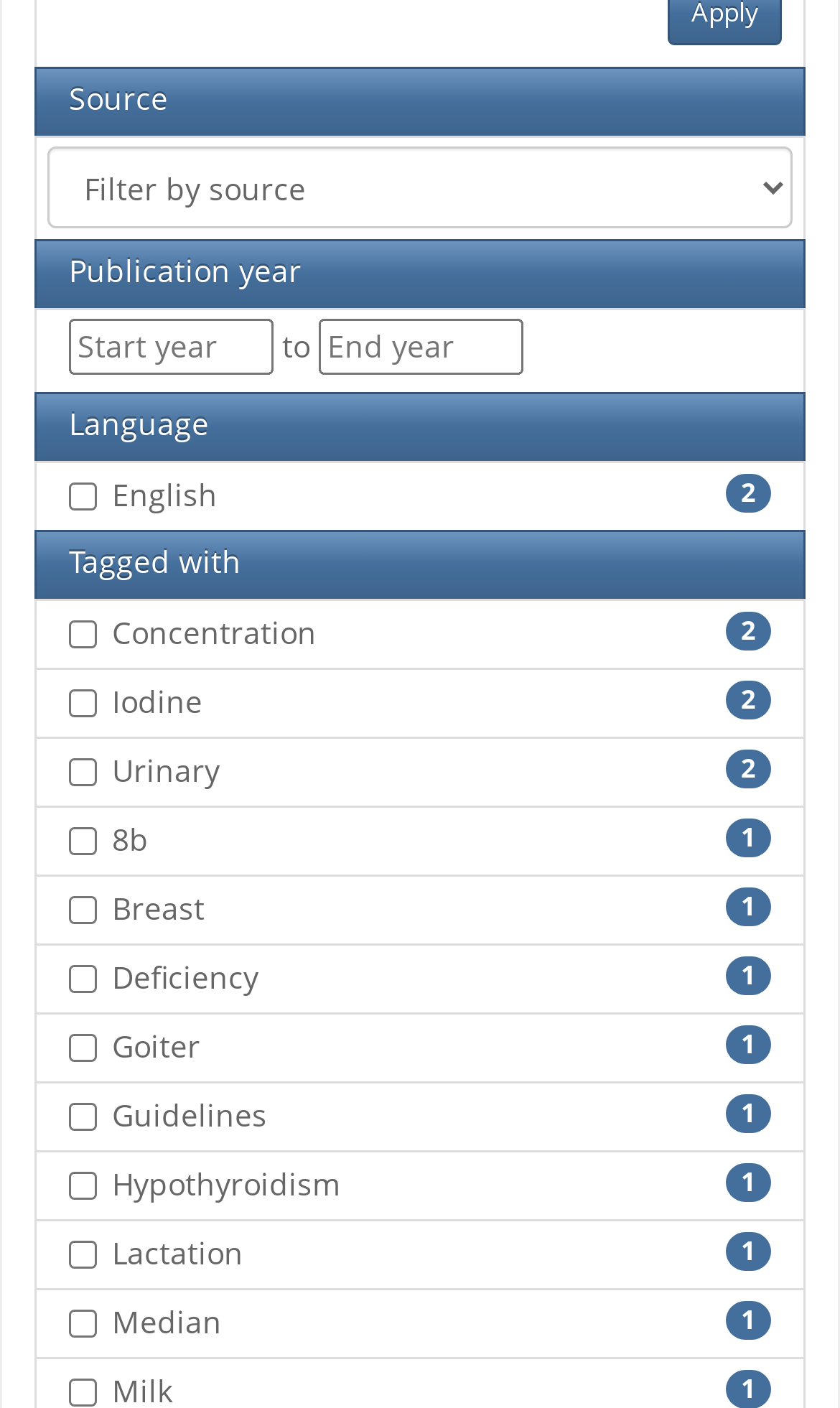Using the provided element description "parent_node: to name="year_start" placeholder="Start year"", determine the bounding box coordinates of the UI element.

[0.082, 0.226, 0.326, 0.266]